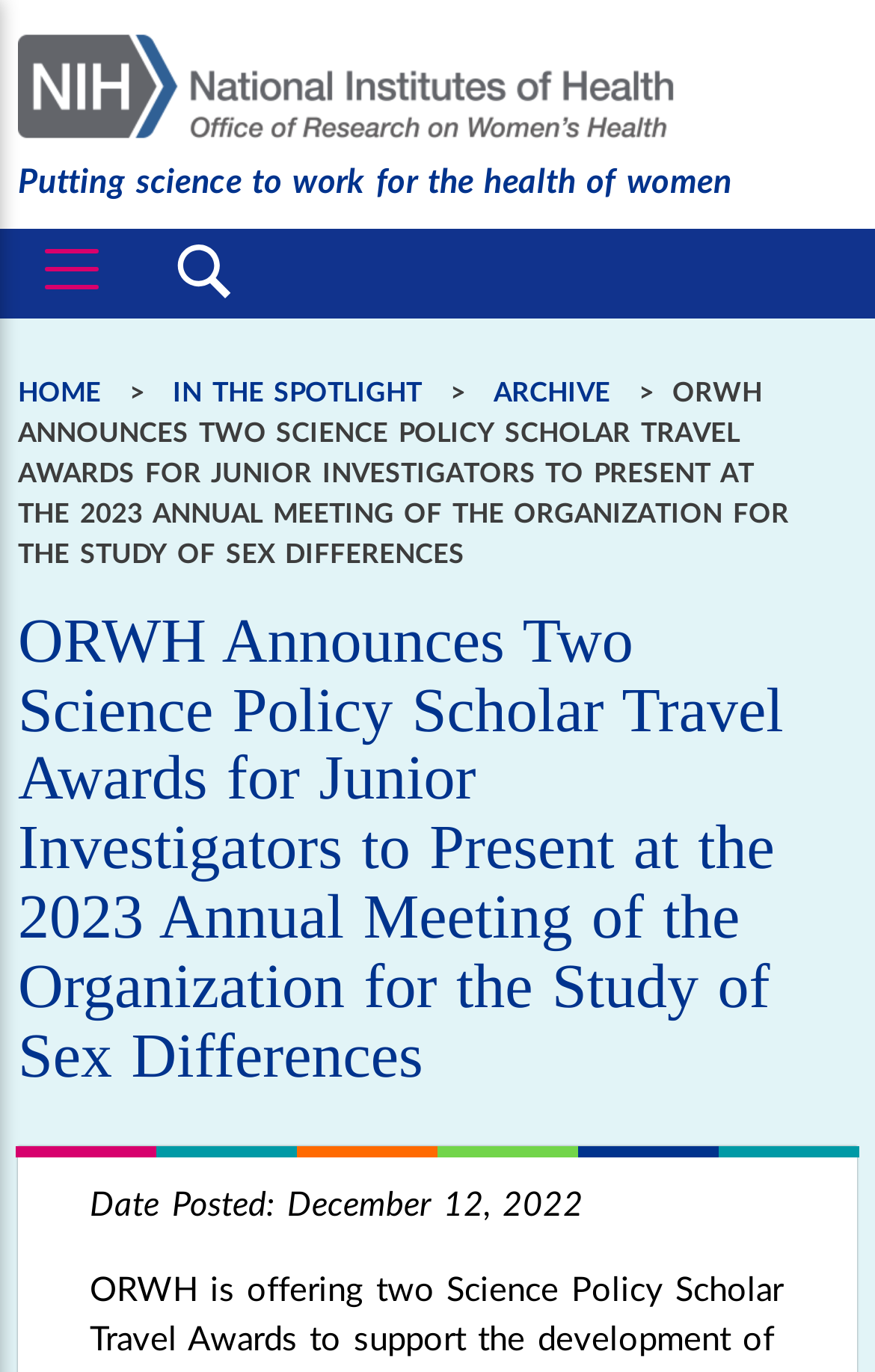Based on the element description title="Home", identify the bounding box coordinates for the UI element. The coordinates should be in the format (top-left x, top-left y, bottom-right x, bottom-right y) and within the 0 to 1 range.

[0.021, 0.033, 0.836, 0.088]